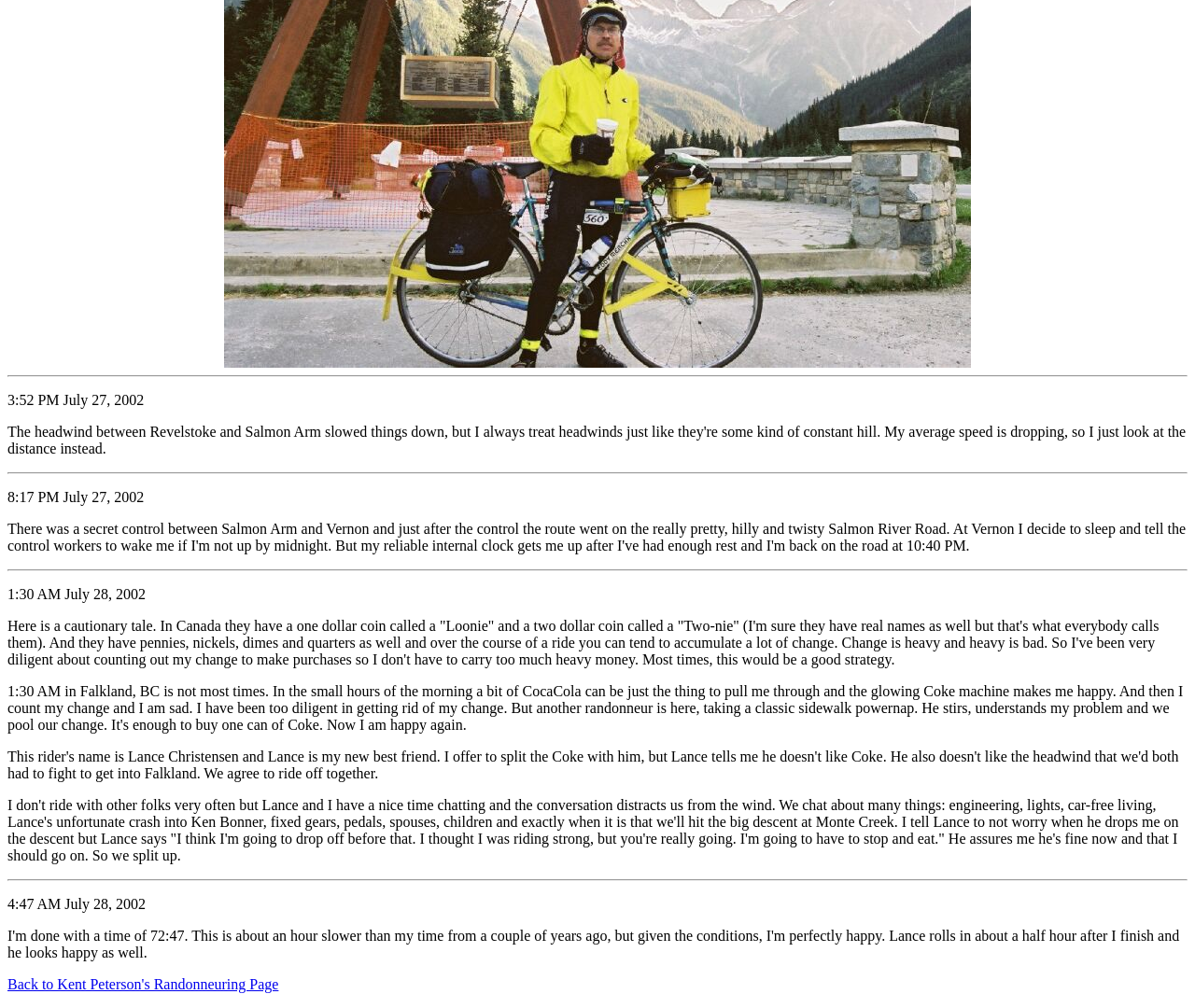Answer the question in one word or a short phrase:
How many separators are there on the webpage?

3